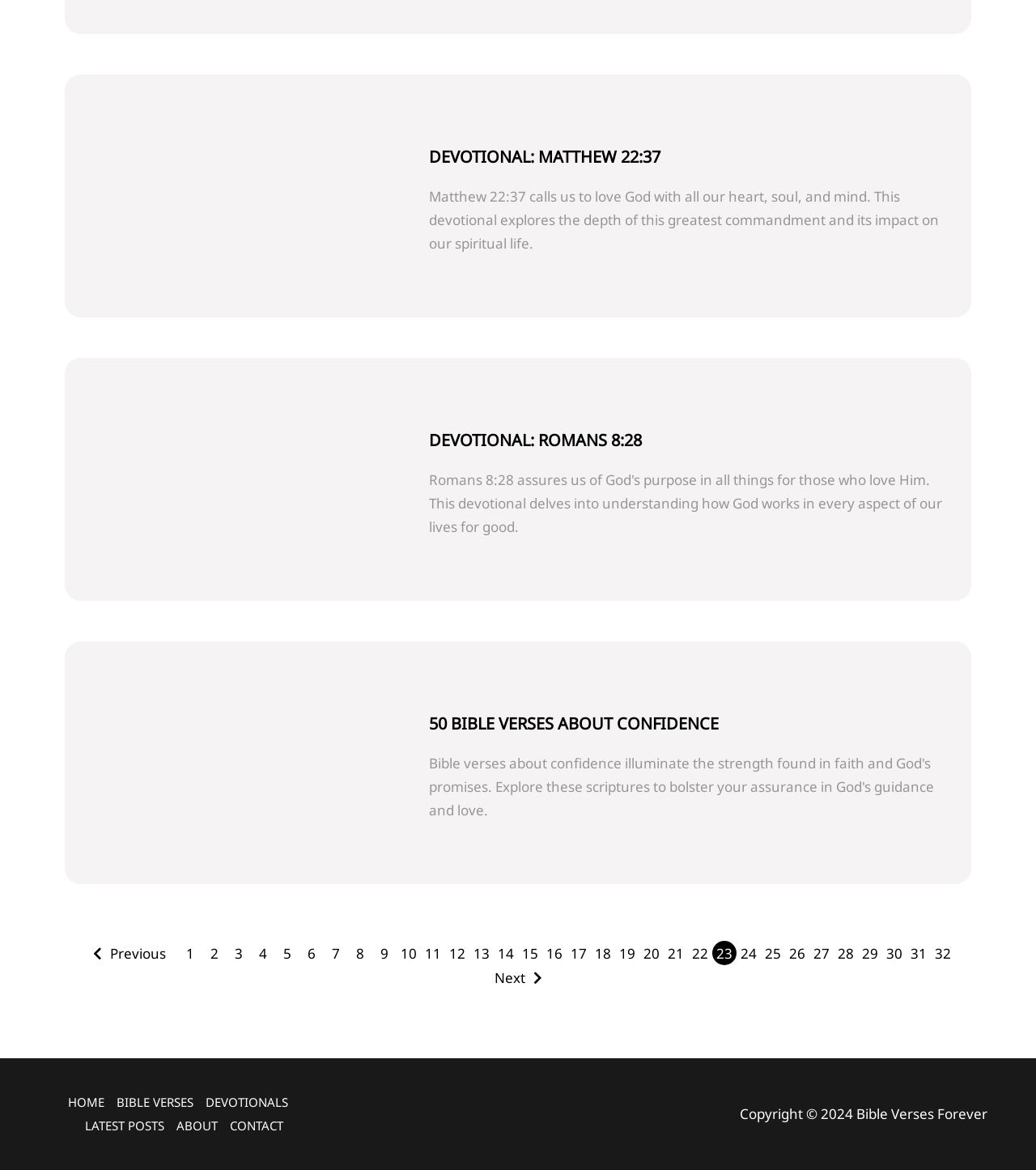What is the main navigation menu item that comes after 'HOME'?
Using the image, give a concise answer in the form of a single word or short phrase.

BIBLE VERSES